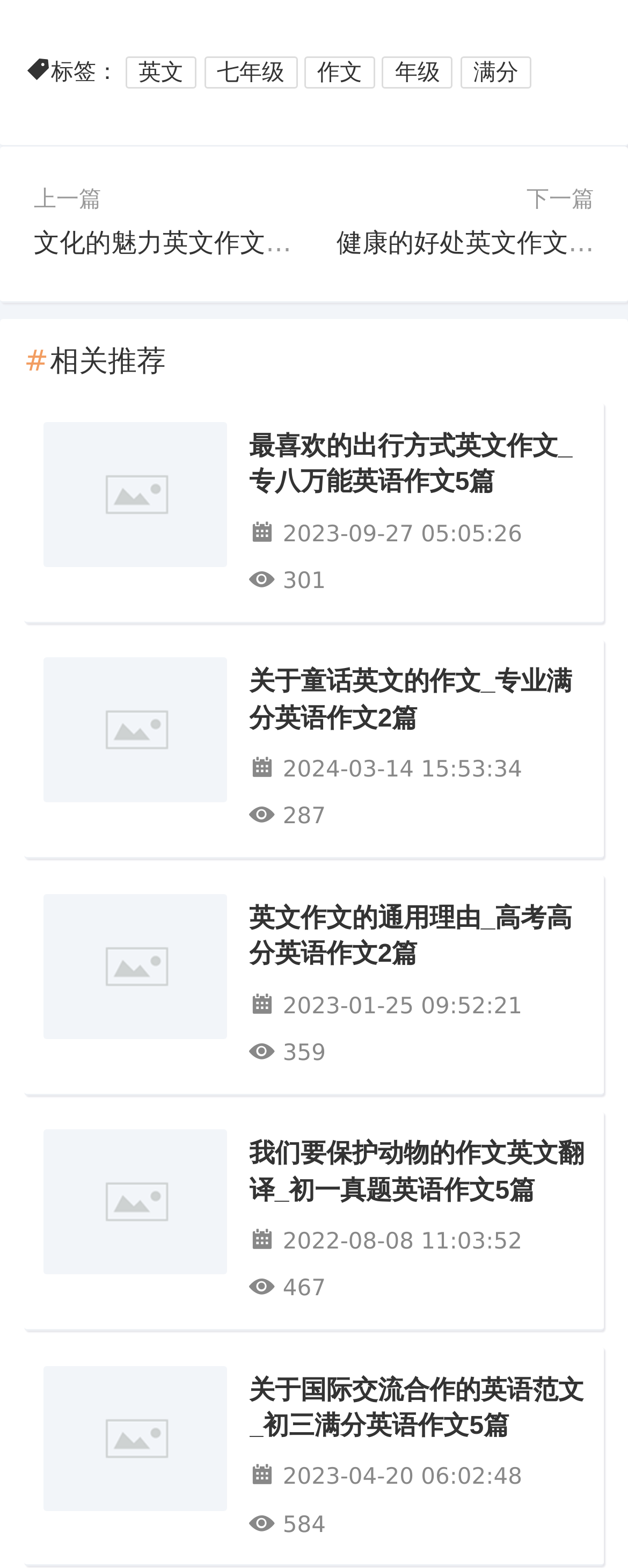Pinpoint the bounding box coordinates of the area that should be clicked to complete the following instruction: "View the article '文化的魅力英文作文开头_托福满分英语作文3篇'". The coordinates must be given as four float numbers between 0 and 1, i.e., [left, top, right, bottom].

[0.054, 0.145, 0.921, 0.164]